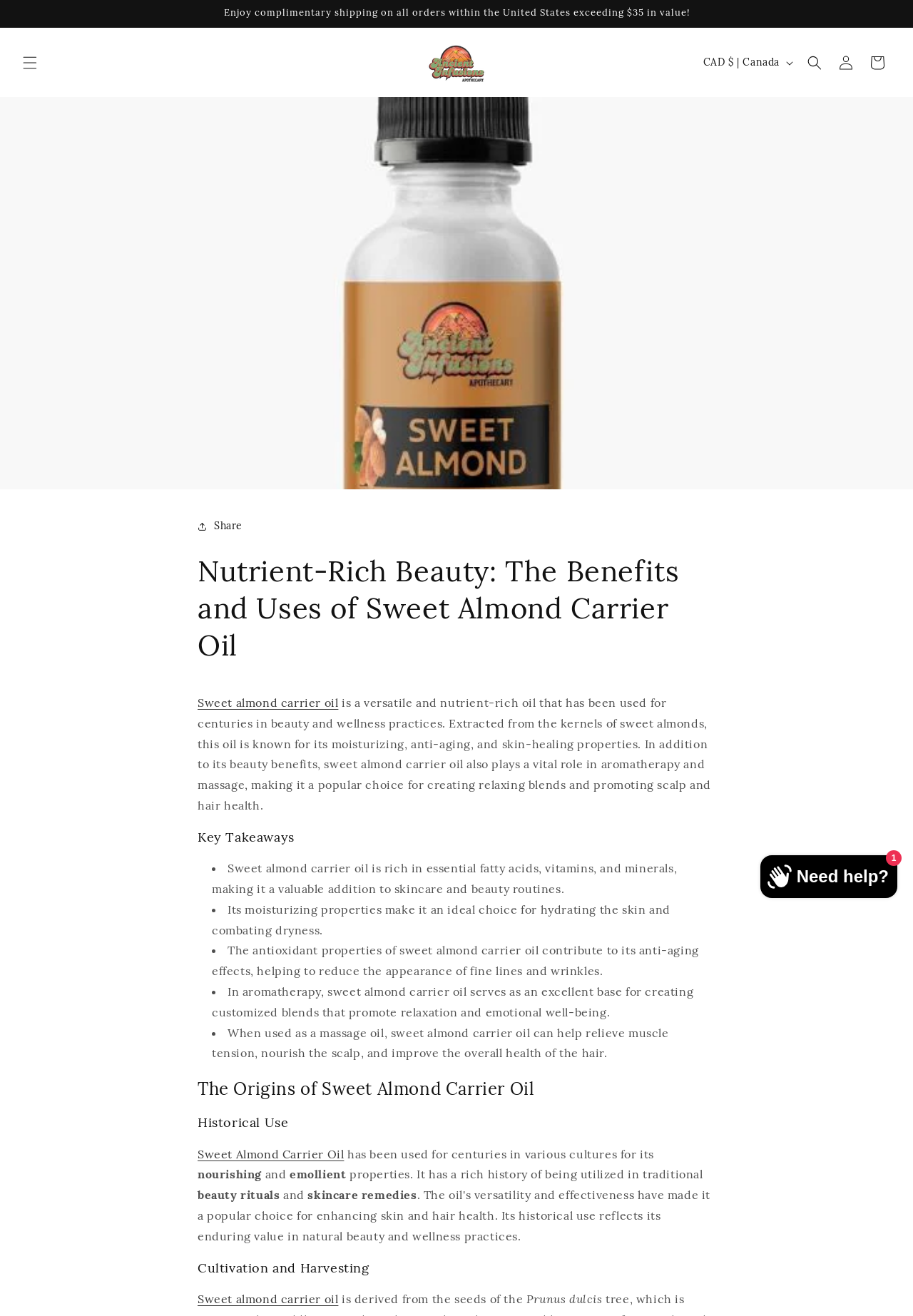Could you locate the bounding box coordinates for the section that should be clicked to accomplish this task: "Search for something".

[0.875, 0.036, 0.909, 0.059]